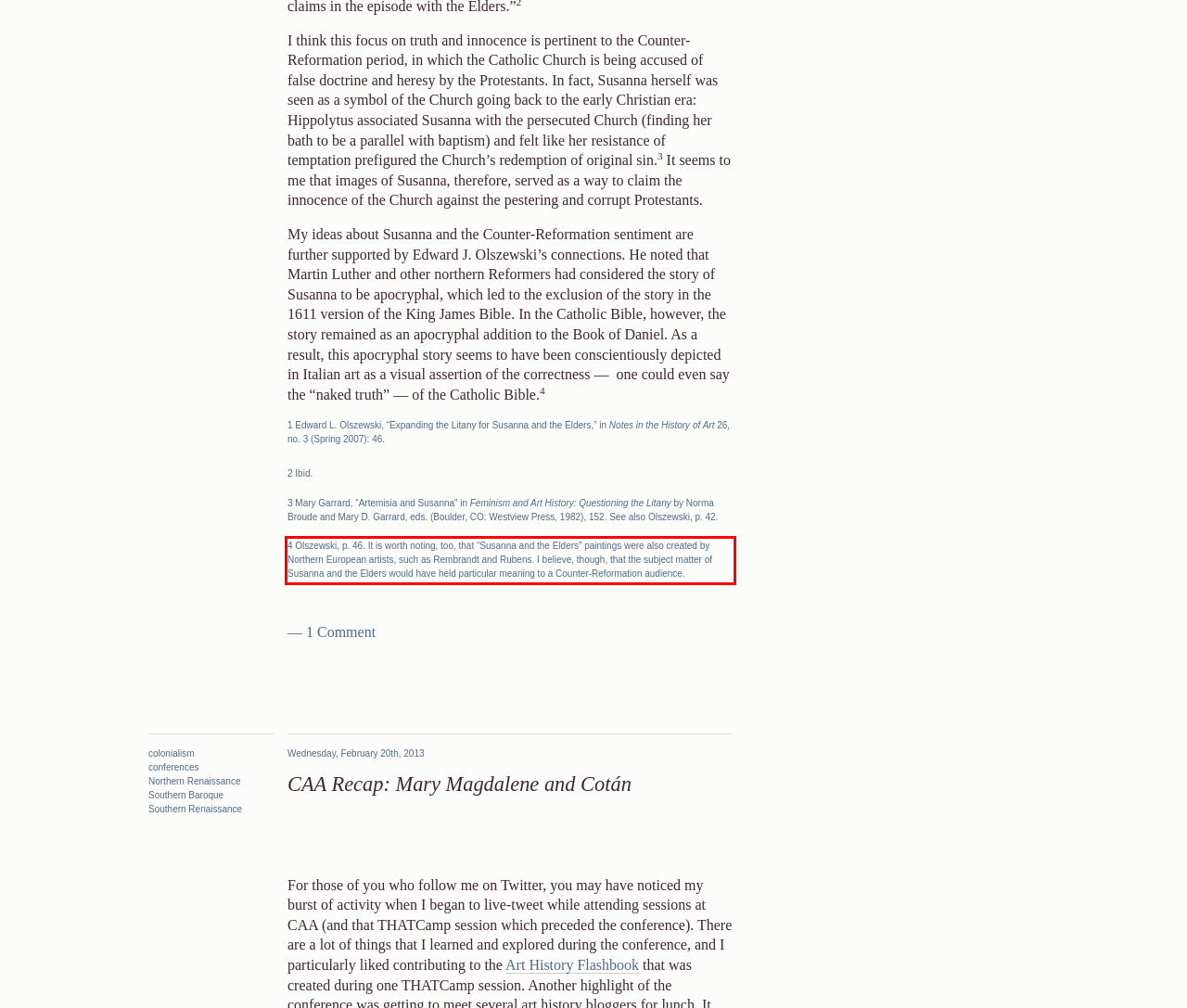There is a screenshot of a webpage with a red bounding box around a UI element. Please use OCR to extract the text within the red bounding box.

4 Olszewski, p. 46. It is worth noting, too, that “Susanna and the Elders” paintings were also created by Northern European artists, such as Rembrandt and Rubens. I believe, though, that the subject matter of Susanna and the Elders would have held particular meaning to a Counter-Reformation audience.